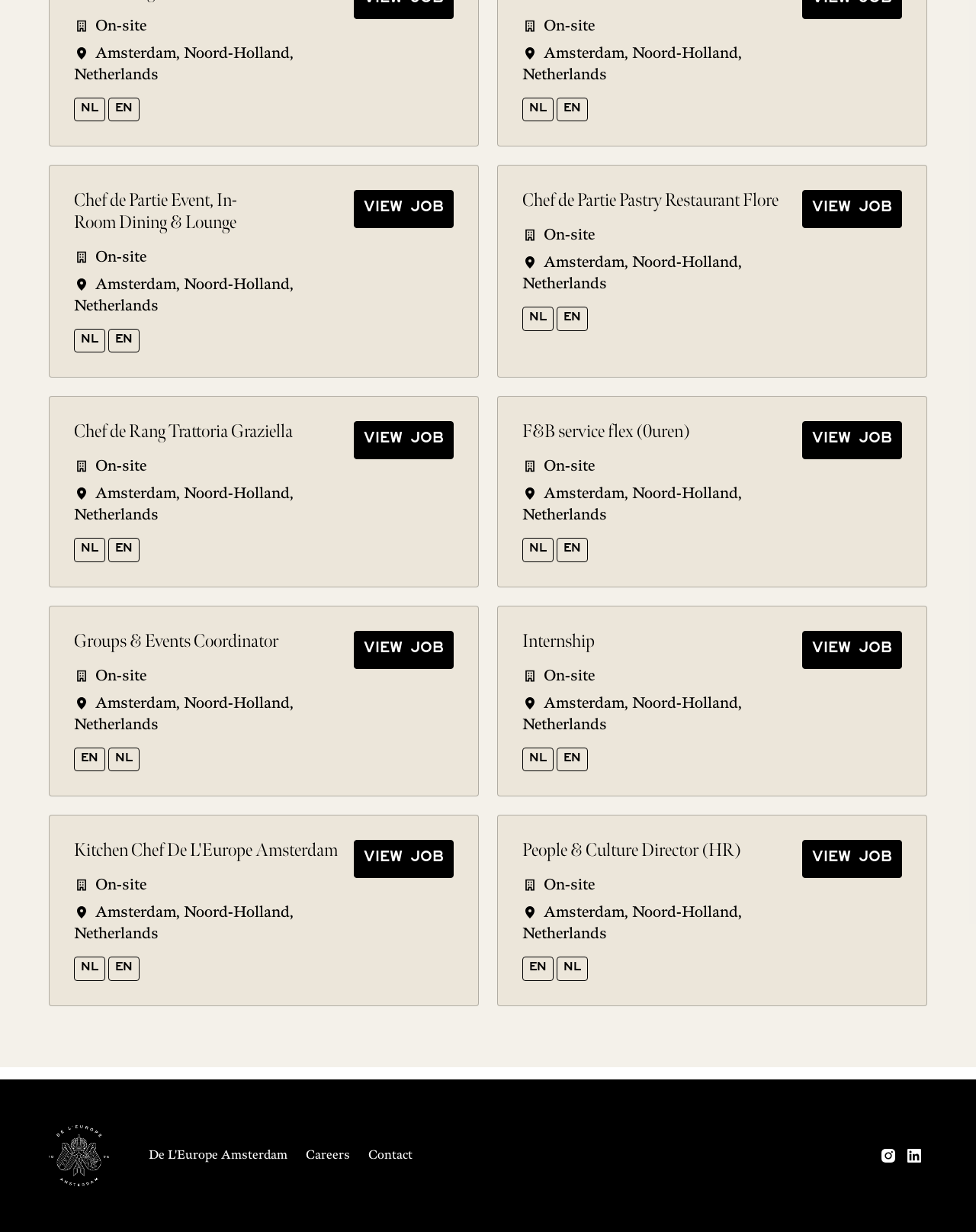Using the webpage screenshot and the element description en, determine the bounding box coordinates. Specify the coordinates in the format (top-left x, top-left y, bottom-right x, bottom-right y) with values ranging from 0 to 1.

[0.111, 0.267, 0.143, 0.286]